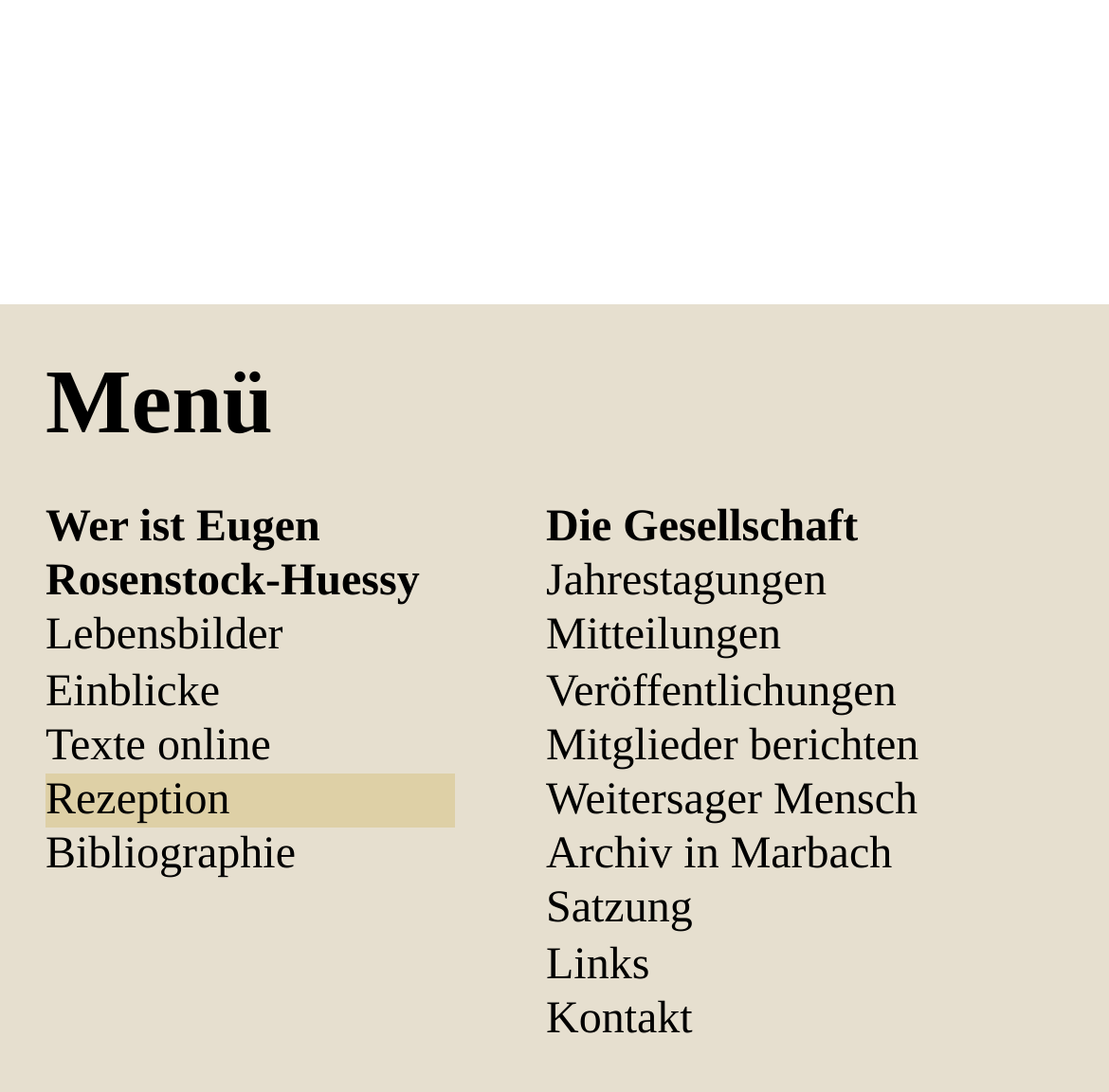Please specify the bounding box coordinates of the clickable region necessary for completing the following instruction: "Learn about the society". The coordinates must consist of four float numbers between 0 and 1, i.e., [left, top, right, bottom].

[0.492, 0.458, 0.862, 0.508]